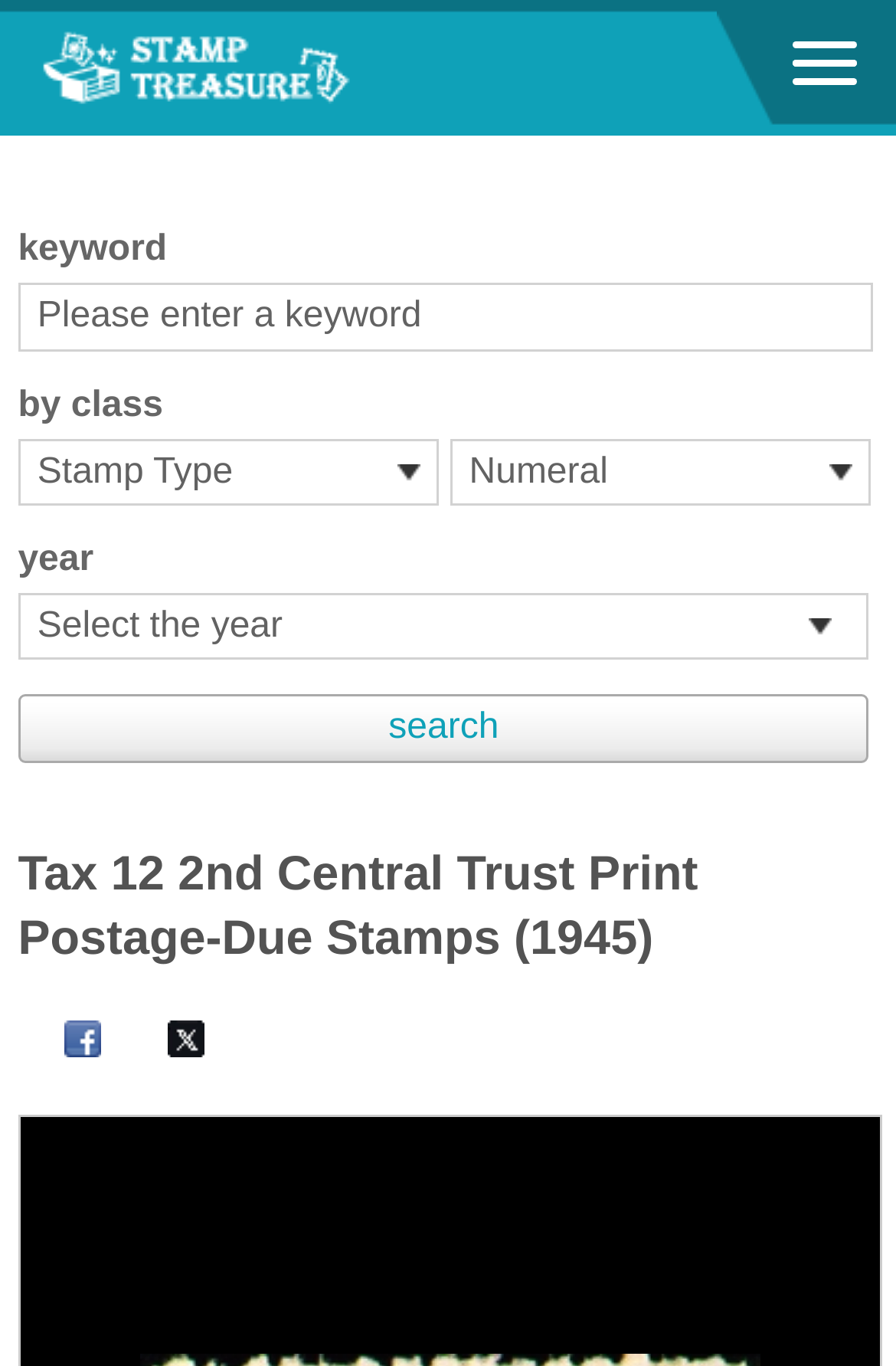Please mark the bounding box coordinates of the area that should be clicked to carry out the instruction: "enter a keyword".

[0.02, 0.207, 0.975, 0.257]